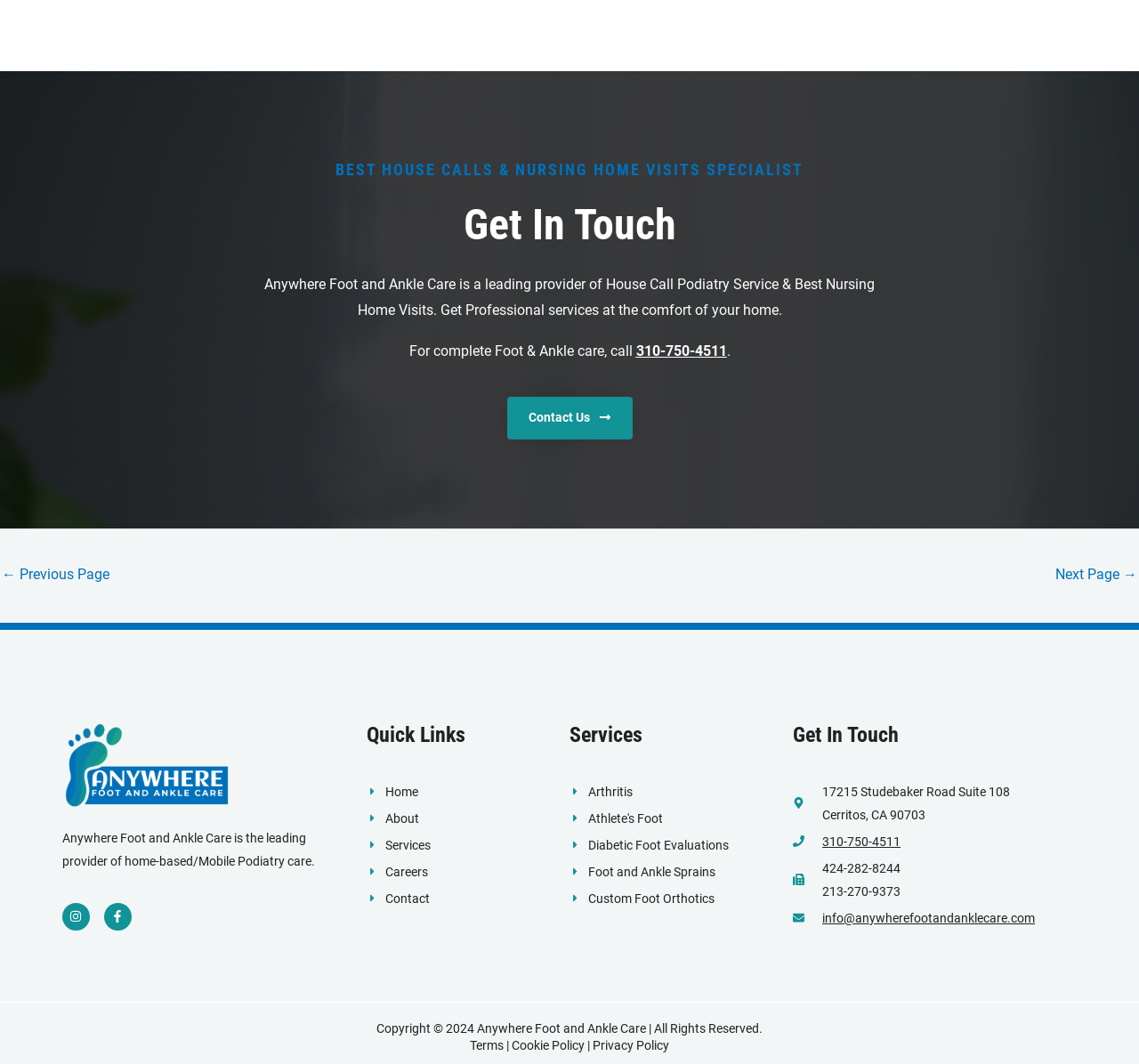Based on the image, give a detailed response to the question: What is the copyright year of the website?

I found the copyright year by looking at the bottom of the page, where it is listed as a static text. It indicates the year in which the website's content is copyrighted.